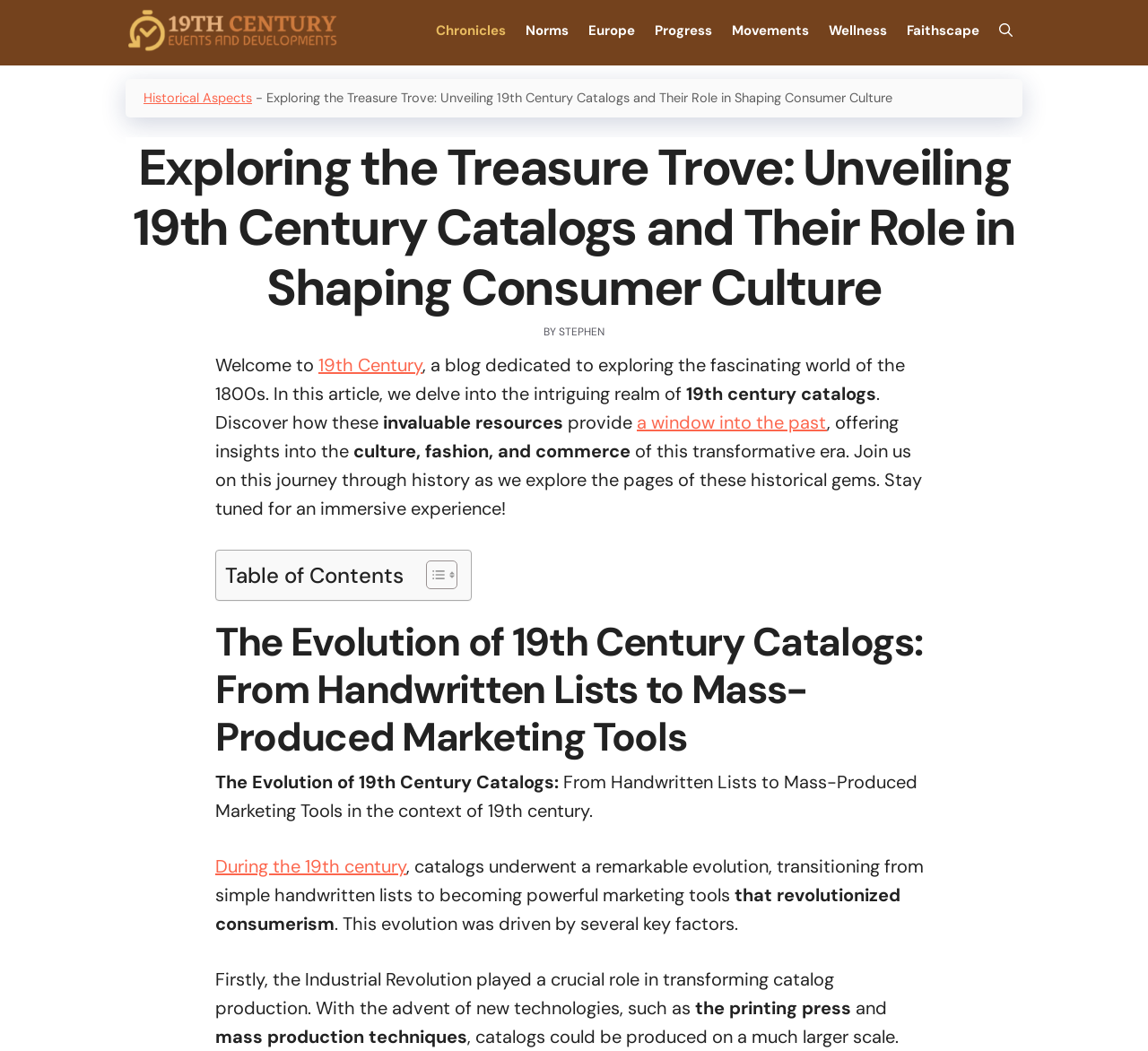Provide an in-depth caption for the webpage.

This webpage is about exploring the history of 19th-century catalogs and their impact on consumer culture. At the top, there is a banner with the site's name and a navigation menu with links to different sections, including "Chronicles", "Norms", "Europe", and more. Below the navigation menu, there is a breadcrumbs section with links to "Historical Aspects" and a title that reads "Exploring the Treasure Trove: Unveiling 19th Century Catalogs and Their Role in Shaping Consumer Culture".

The main content of the page is divided into sections, with headings and paragraphs of text. The first section welcomes readers to the blog and introduces the topic of 19th-century catalogs, explaining how they provide a window into the past and offer insights into culture, fashion, and commerce. There is also a table of contents on the side, which allows readers to navigate to different sections of the article.

The next section is titled "The Evolution of 19th Century Catalogs: From Handwritten Lists to Mass-Produced Marketing Tools" and discusses how catalogs changed over time, driven by factors such as the Industrial Revolution and new technologies like the printing press. The text is accompanied by images, including an icon for toggling the table of contents.

Throughout the page, there are links to other related topics, such as "19th Century" and "a window into the past", which suggest that readers can explore more about these subjects. The overall layout is organized, with clear headings and concise text, making it easy to follow along and learn about the history of 19th-century catalogs.